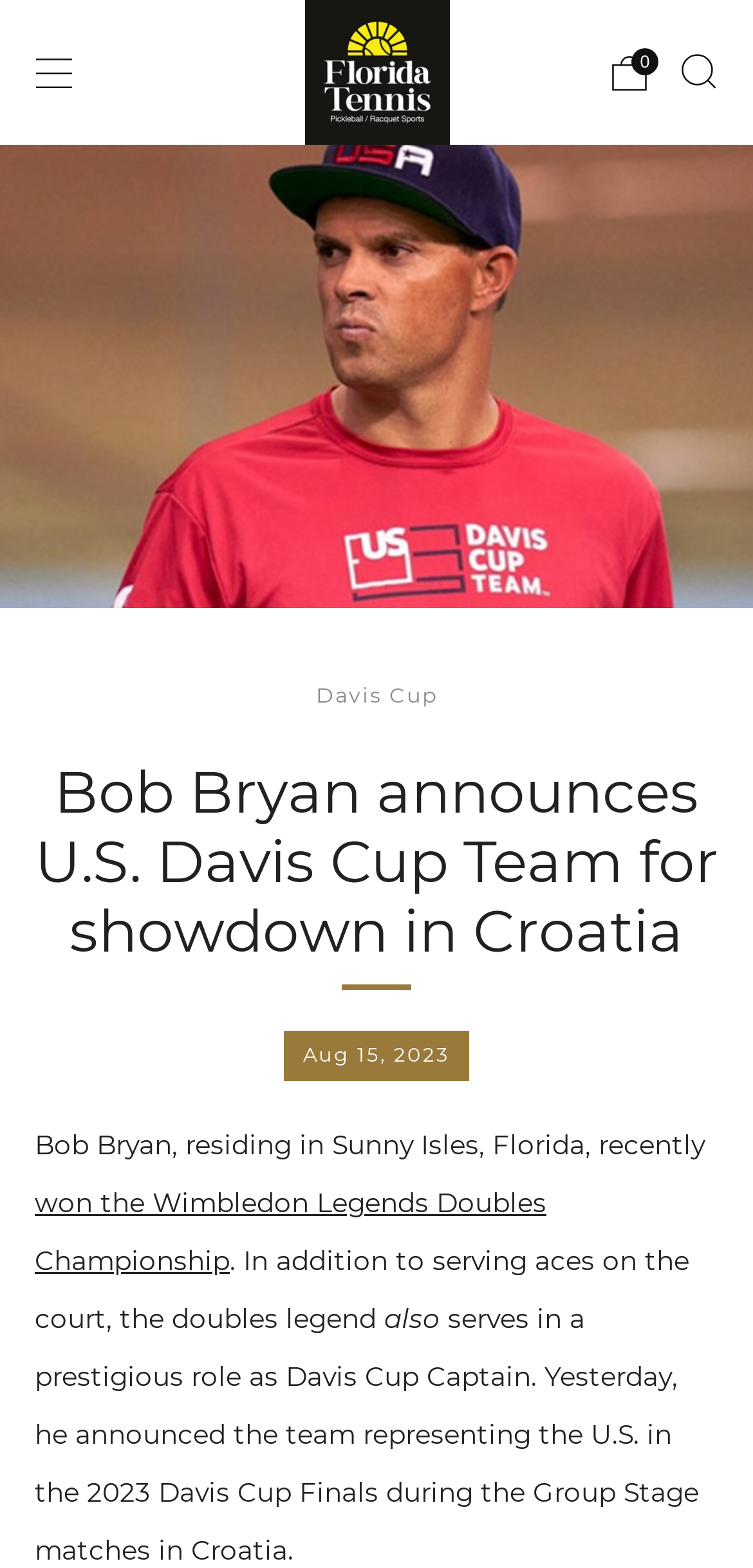Using the elements shown in the image, answer the question comprehensively: What championship did Bob Bryan win?

From the webpage content, specifically the text 'Bob Bryan, residing in Sunny Isles, Florida, recently won the Wimbledon Legends Doubles Championship.', we can determine that Bob Bryan won the Wimbledon Legends Doubles Championship.